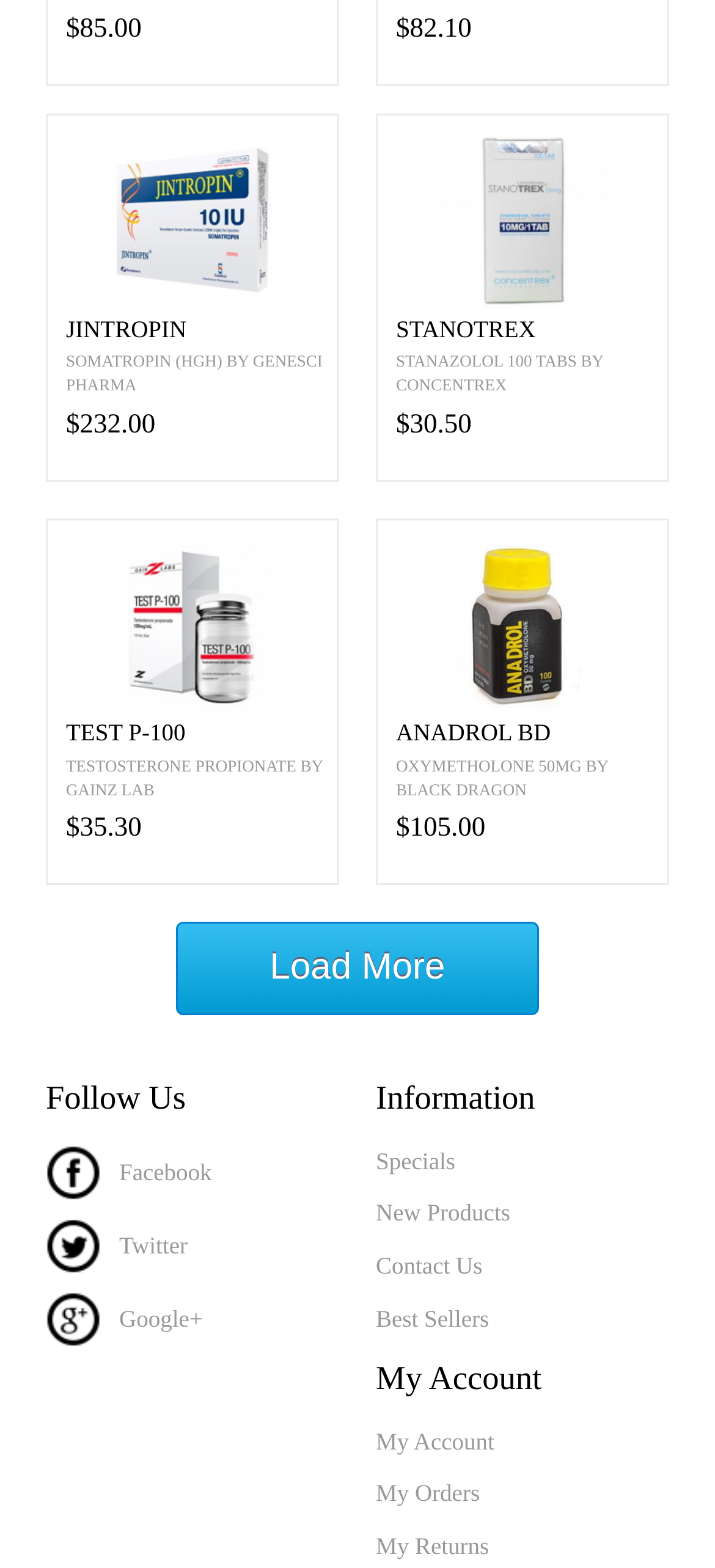Identify the bounding box for the UI element described as: "parent_node: TEST P-100". The coordinates should be four float numbers between 0 and 1, i.e., [left, top, right, bottom].

[0.067, 0.343, 0.472, 0.454]